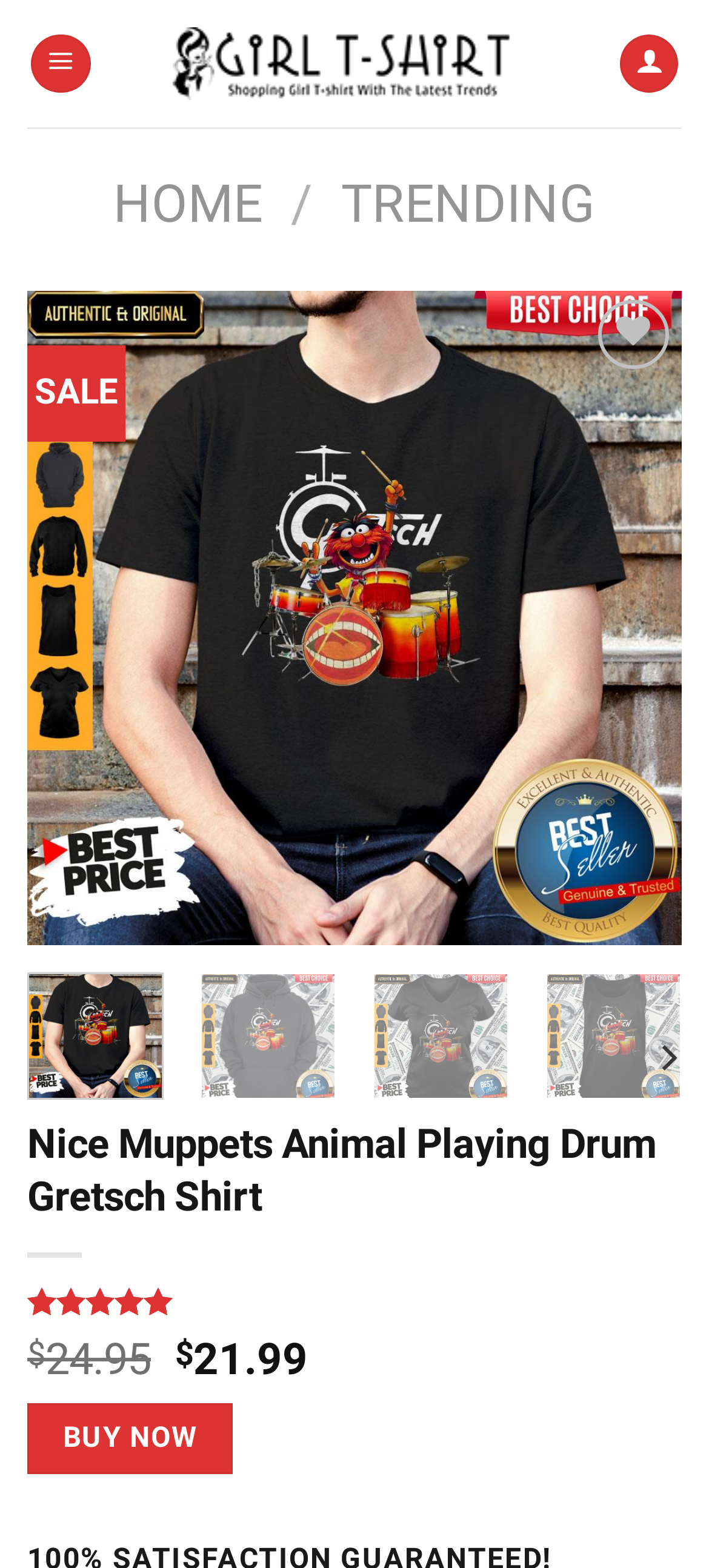Provide a one-word or brief phrase answer to the question:
What is the name of the product?

Nice Muppets Animal Playing Drum Gretsch Shirt